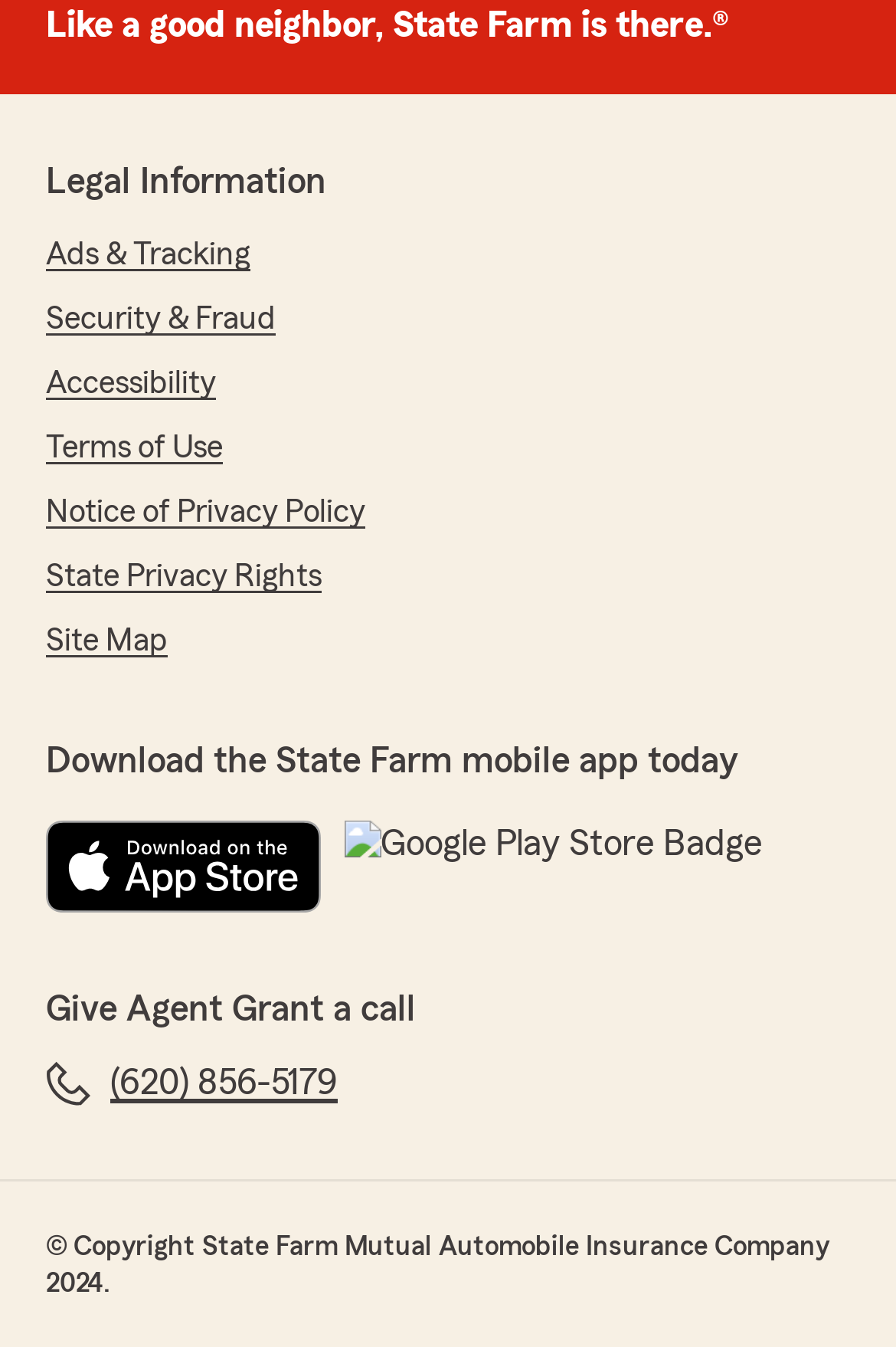What is the company's slogan?
Refer to the screenshot and deliver a thorough answer to the question presented.

The company's slogan is mentioned at the top of the webpage, which is 'Like a good neighbor, State Farm is there.'. This is a well-known phrase associated with State Farm.